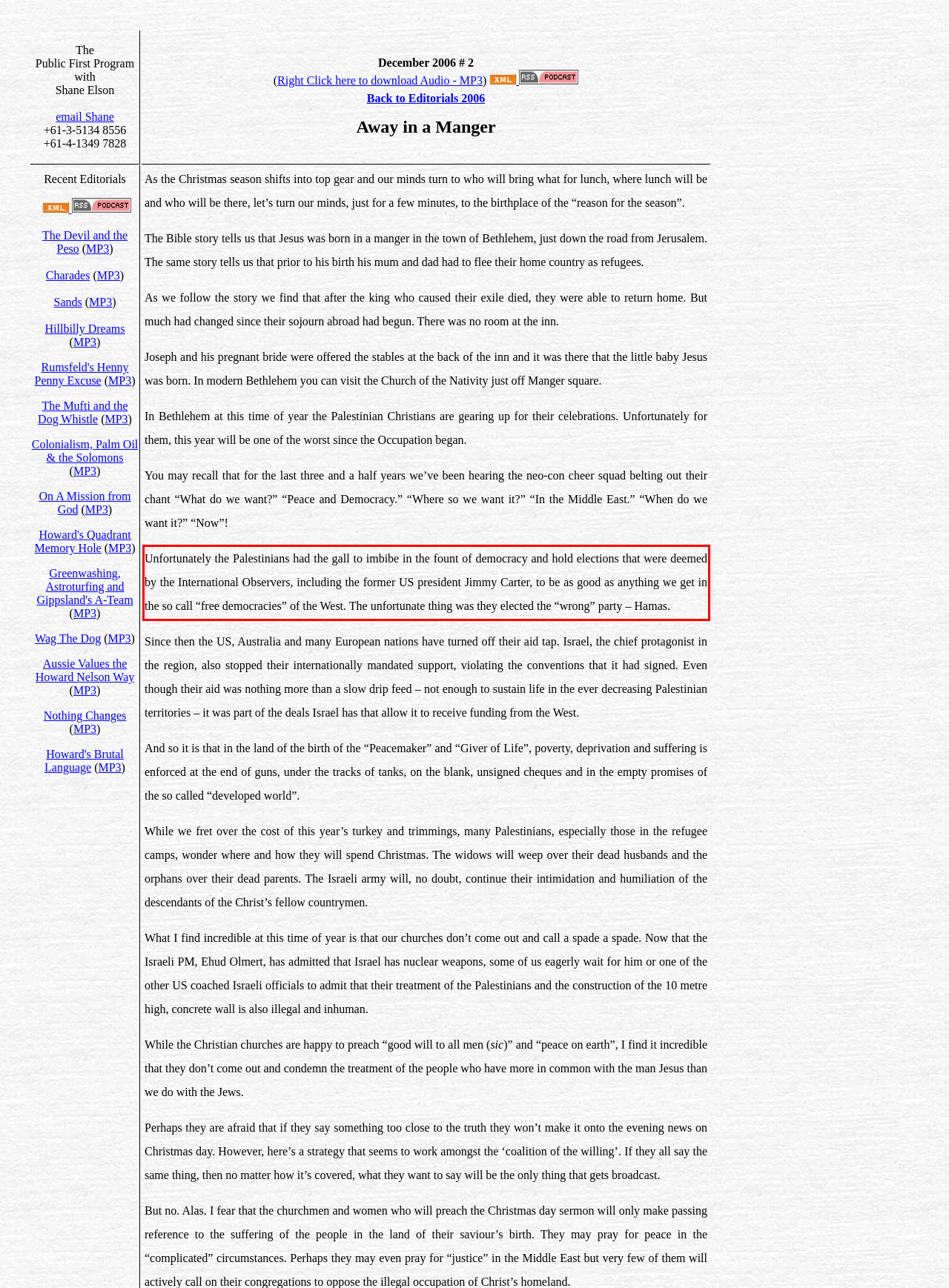Given the screenshot of the webpage, identify the red bounding box, and recognize the text content inside that red bounding box.

Unfortunately the Palestinians had the gall to imbibe in the fount of democracy and hold elections that were deemed by the International Observers, including the former US president Jimmy Carter, to be as good as anything we get in the so call “free democracies” of the West. The unfortunate thing was they elected the “wrong” party – Hamas.